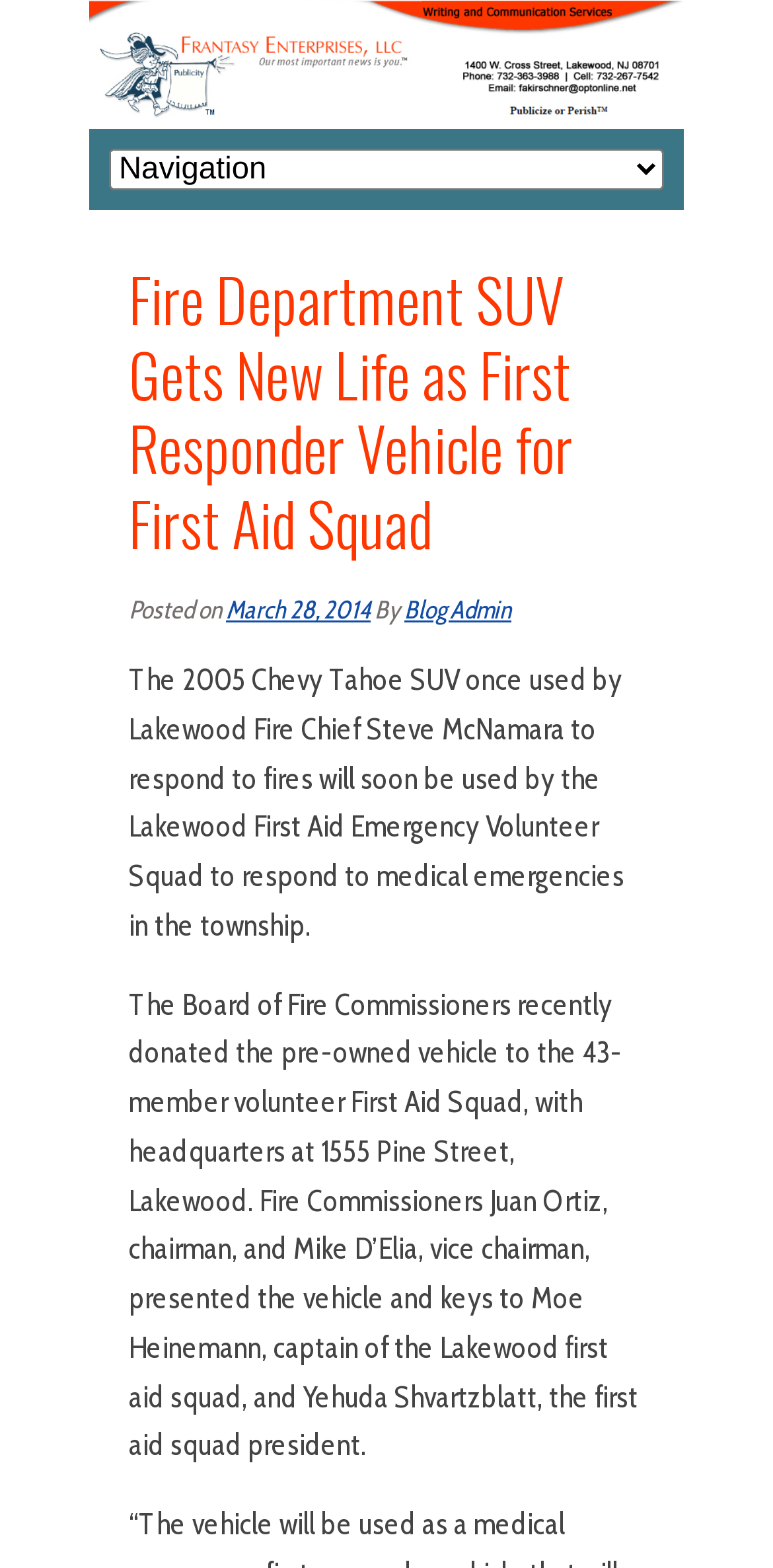Respond to the question below with a single word or phrase:
What is the name of the fire chief mentioned in the article?

Steve McNamara